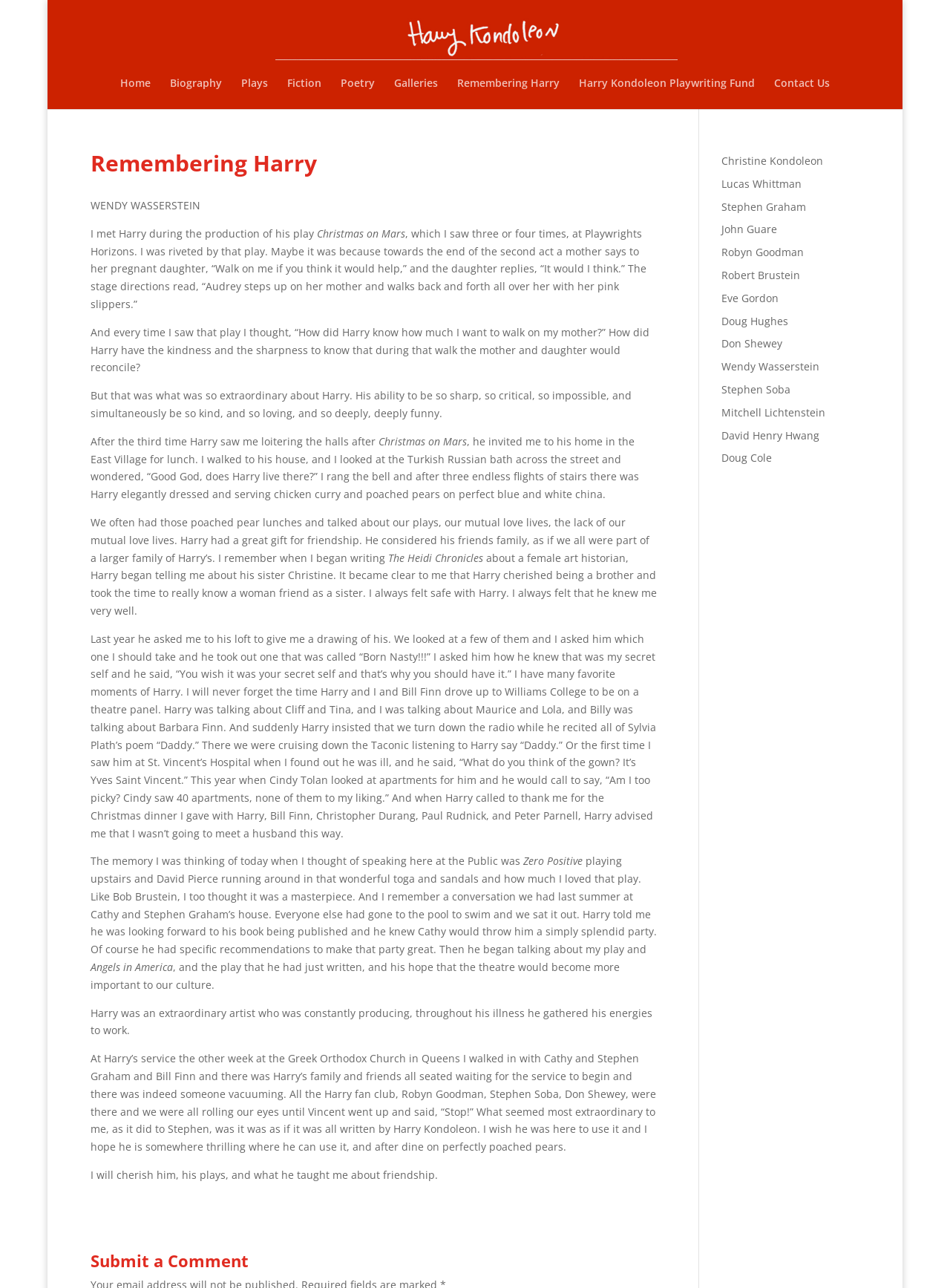Please find the bounding box coordinates of the element that needs to be clicked to perform the following instruction: "View the link to Harry Kondoleon Playwriting Fund". The bounding box coordinates should be four float numbers between 0 and 1, represented as [left, top, right, bottom].

[0.609, 0.061, 0.795, 0.085]